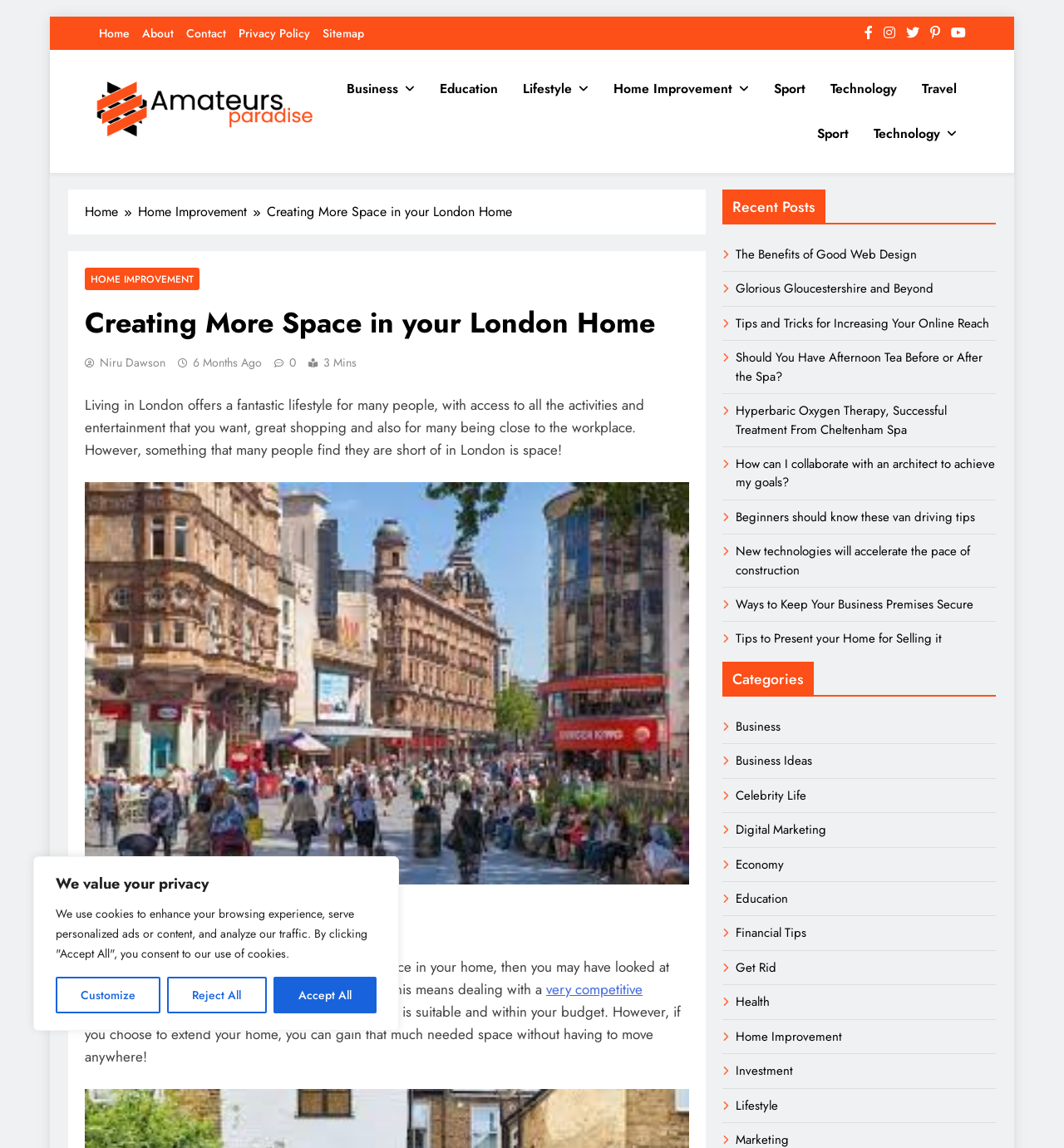Determine the bounding box coordinates of the region I should click to achieve the following instruction: "Click on the 'About' link". Ensure the bounding box coordinates are four float numbers between 0 and 1, i.e., [left, top, right, bottom].

[0.134, 0.022, 0.163, 0.036]